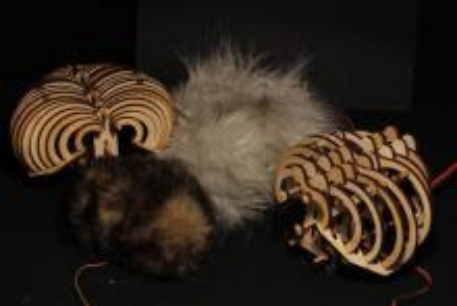What is the material used for the ribcages?
Based on the image, please offer an in-depth response to the question.

The caption describes the CuddleBits as featuring a unique combination of wooden ribcages and soft fur textures, highlighting the intersection of robotics and sensory interaction design.